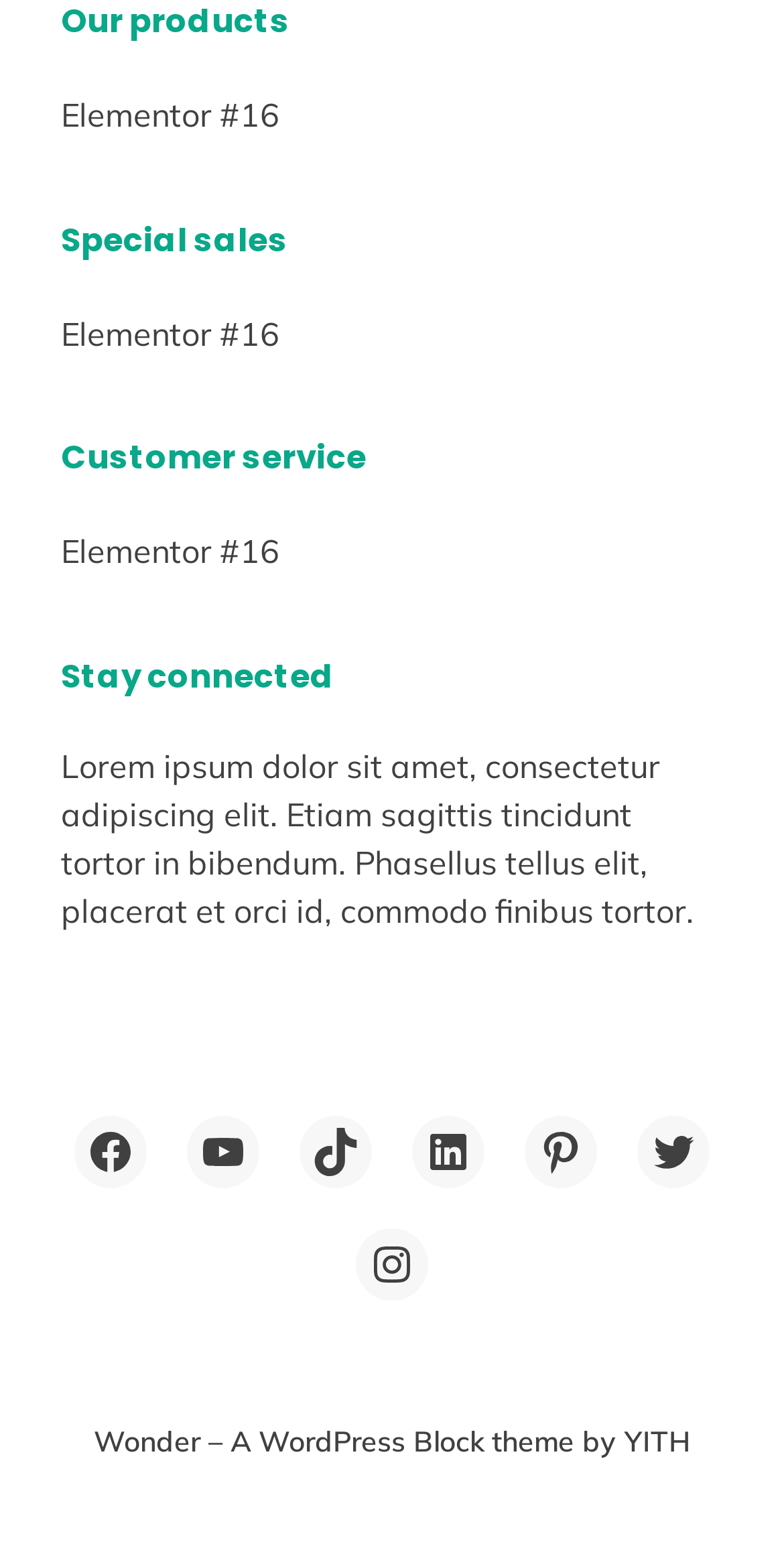How many social media links are there?
Look at the image and respond with a single word or a short phrase.

8